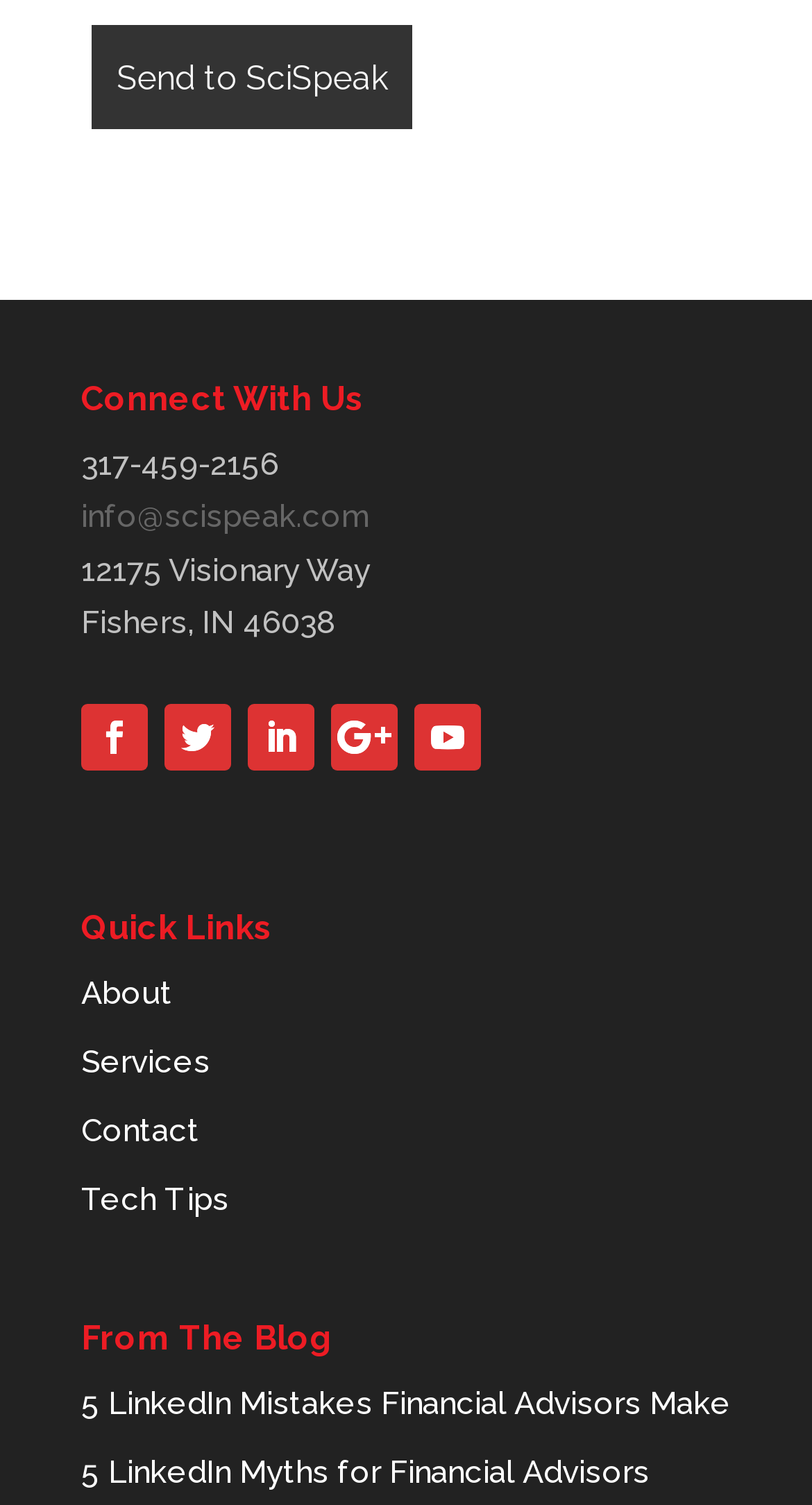Given the element description "title="LinkedIn"" in the screenshot, predict the bounding box coordinates of that UI element.

[0.305, 0.468, 0.387, 0.512]